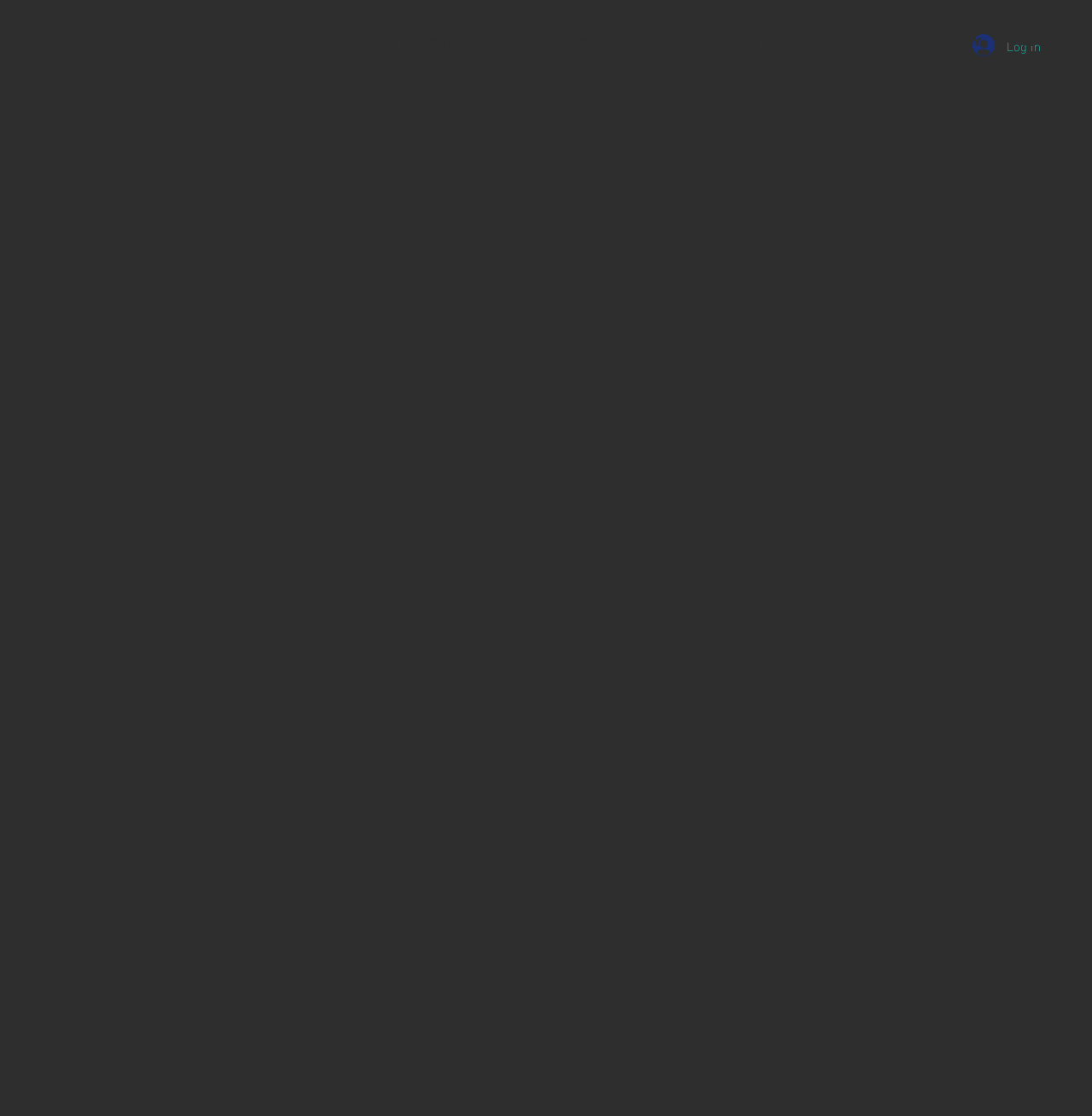Predict the bounding box coordinates of the UI element that matches this description: "More". The coordinates should be in the format [left, top, right, bottom] with each value between 0 and 1.

[0.919, 0.018, 0.997, 0.057]